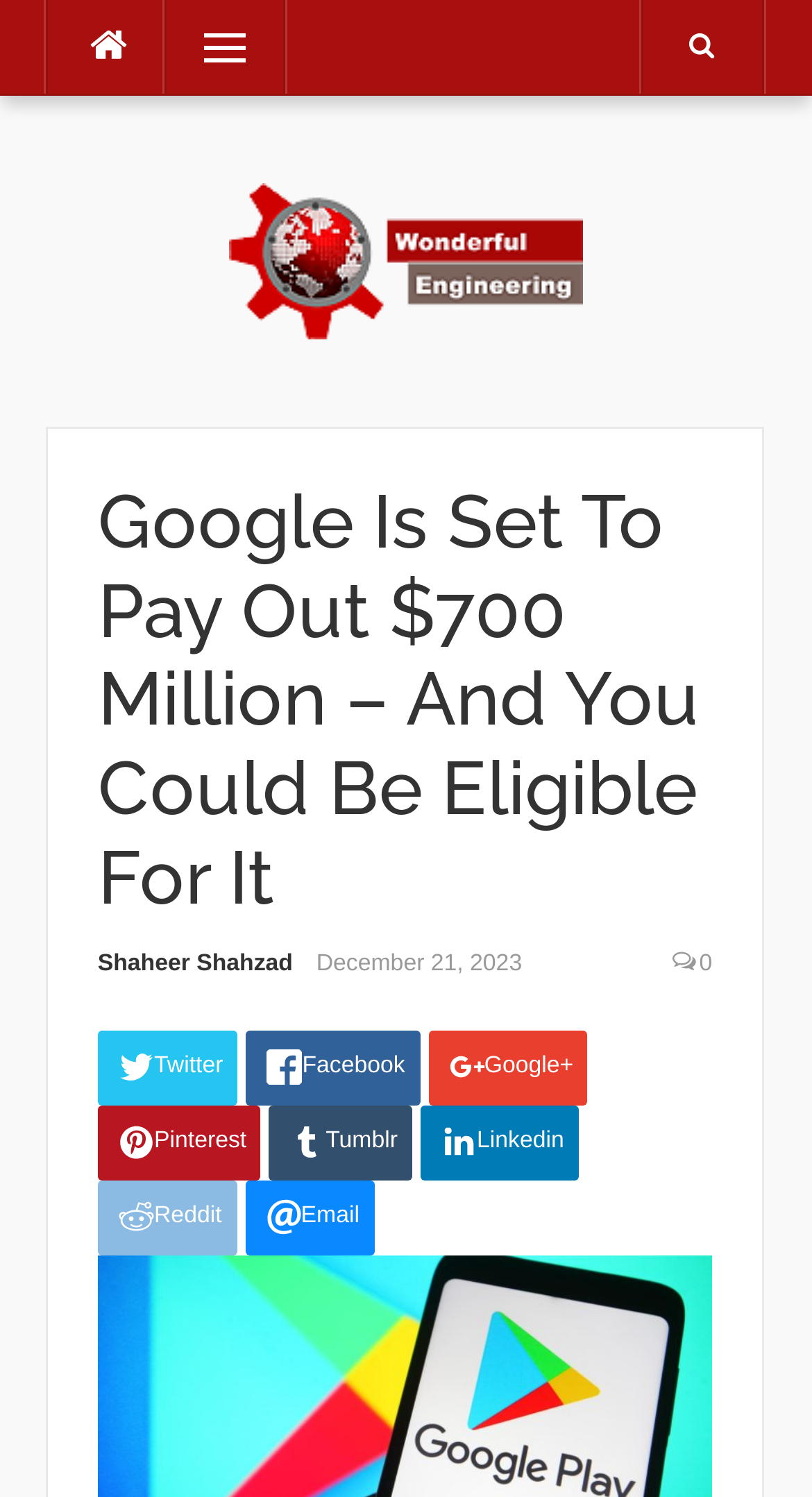Please predict the bounding box coordinates of the element's region where a click is necessary to complete the following instruction: "Visit Wonderful Engineering website". The coordinates should be represented by four float numbers between 0 and 1, i.e., [left, top, right, bottom].

[0.282, 0.162, 0.718, 0.184]